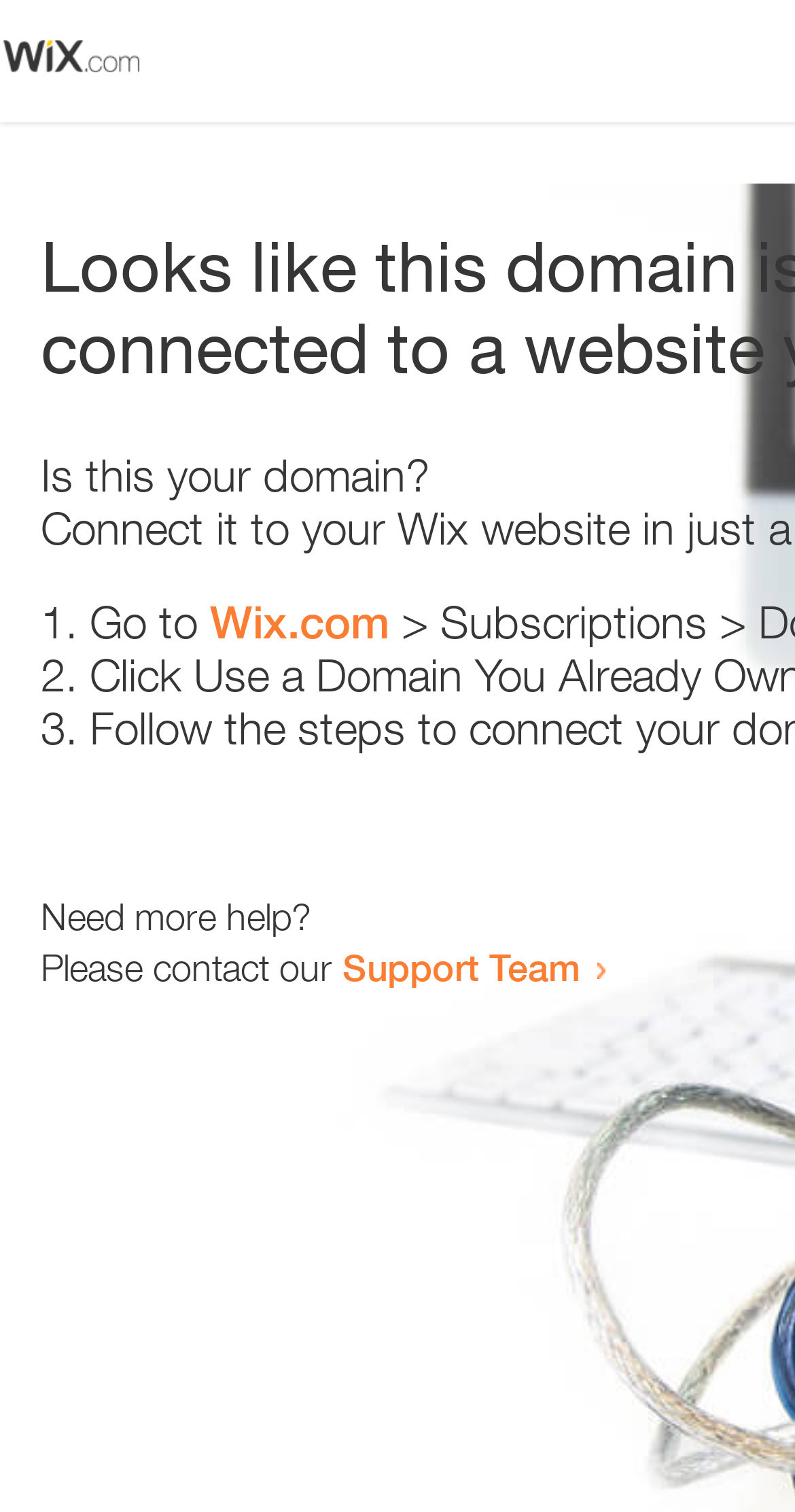Please specify the bounding box coordinates in the format (top-left x, top-left y, bottom-right x, bottom-right y), with values ranging from 0 to 1. Identify the bounding box for the UI component described as follows: Wix.com

[0.264, 0.394, 0.49, 0.429]